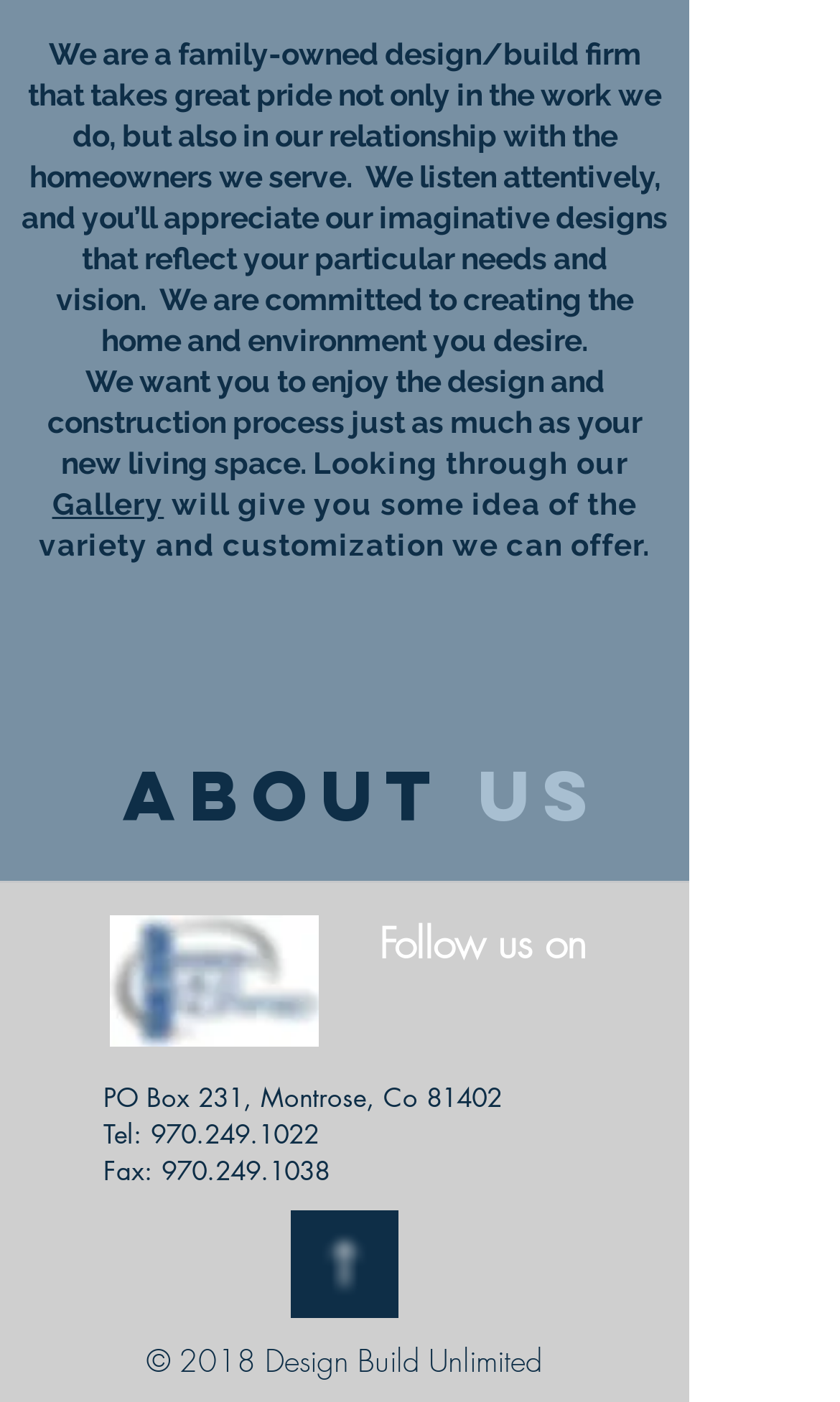What is the company's profession?
Look at the screenshot and give a one-word or phrase answer.

Design/build firm